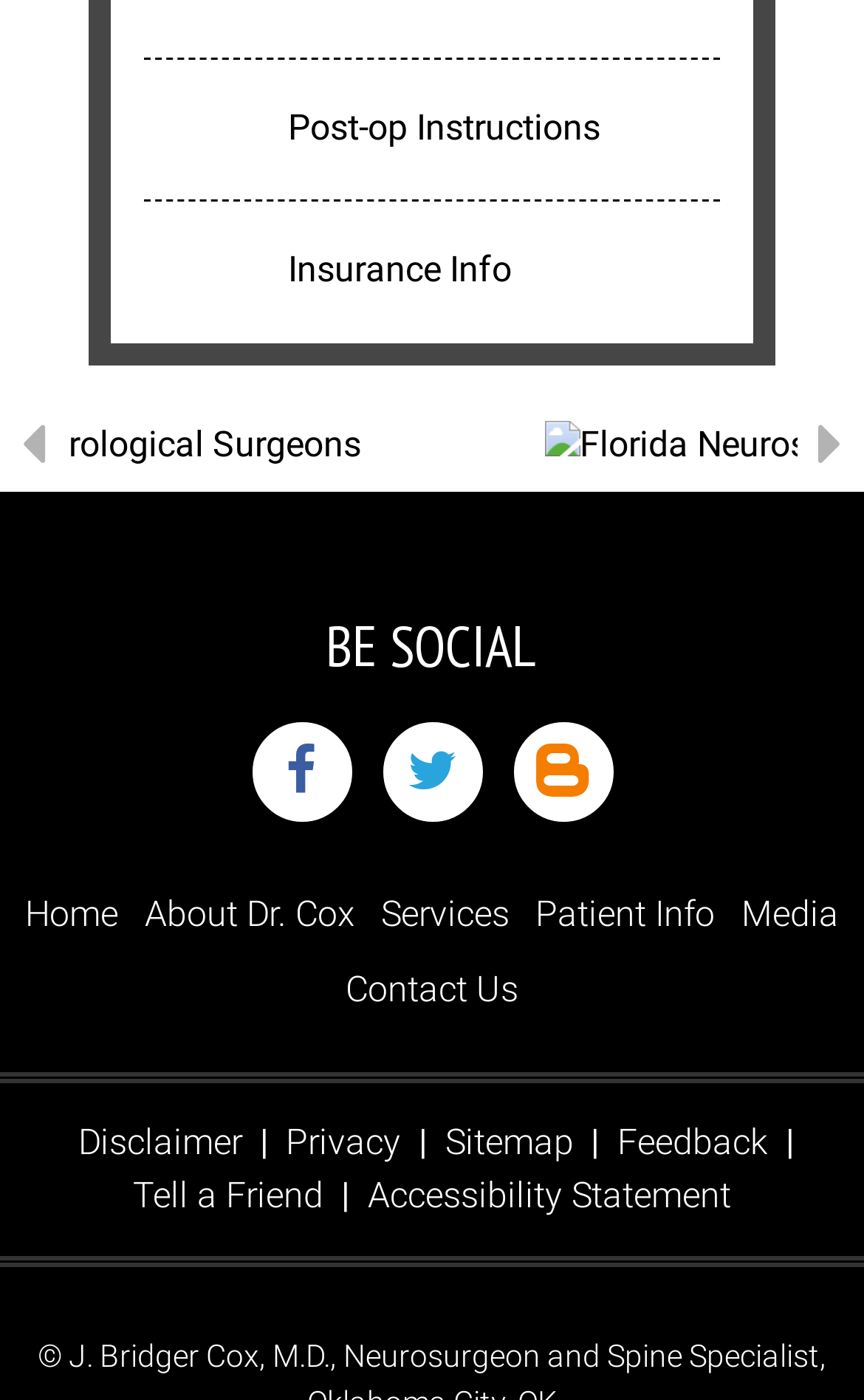Please identify the bounding box coordinates of the area I need to click to accomplish the following instruction: "Read blogs".

[0.594, 0.516, 0.709, 0.587]